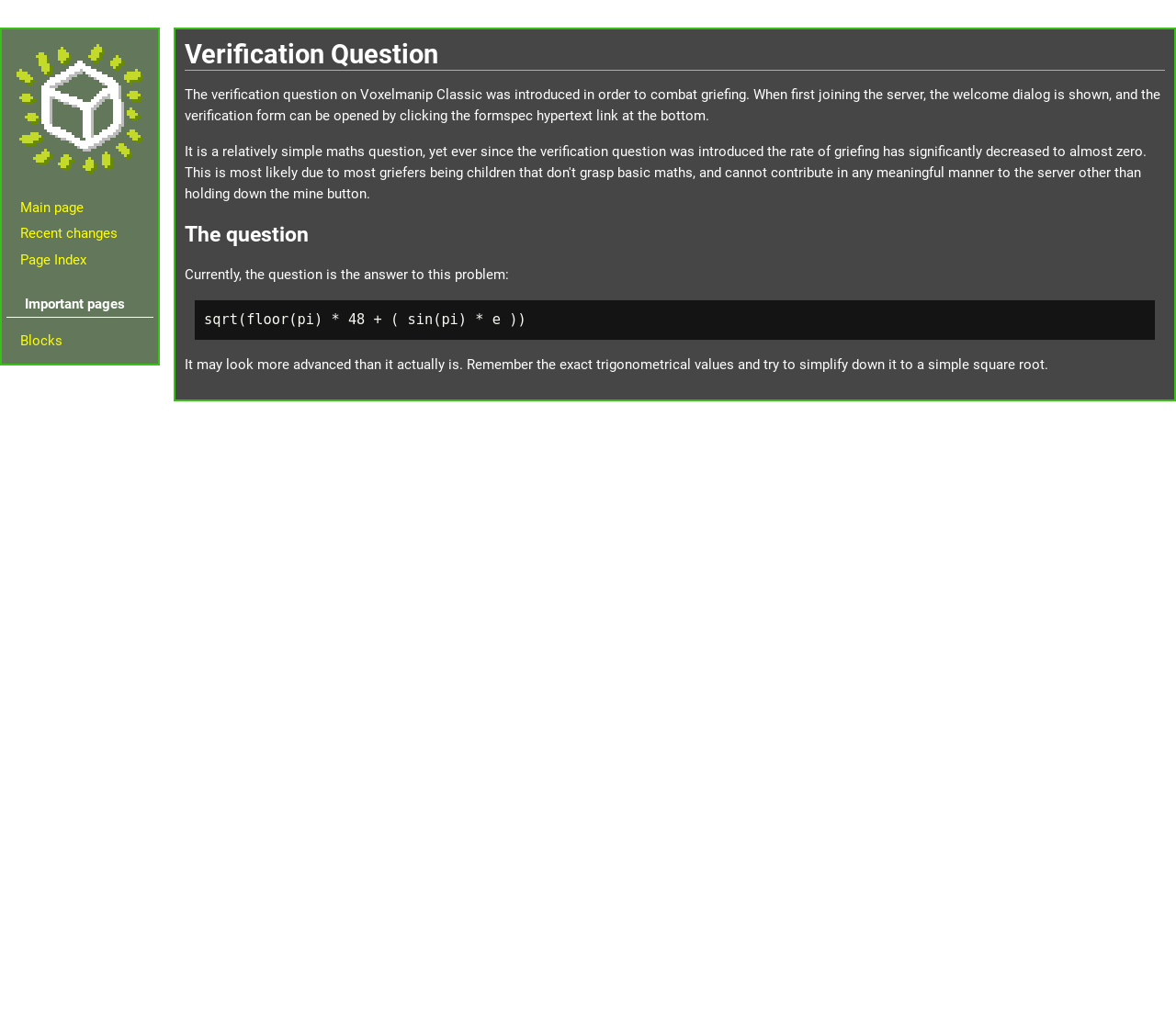Can you give a comprehensive explanation to the question given the content of the image?
What is the context in which the verification form is shown?

According to the webpage, the verification form is shown when first joining the server, as mentioned in the first paragraph of the webpage.